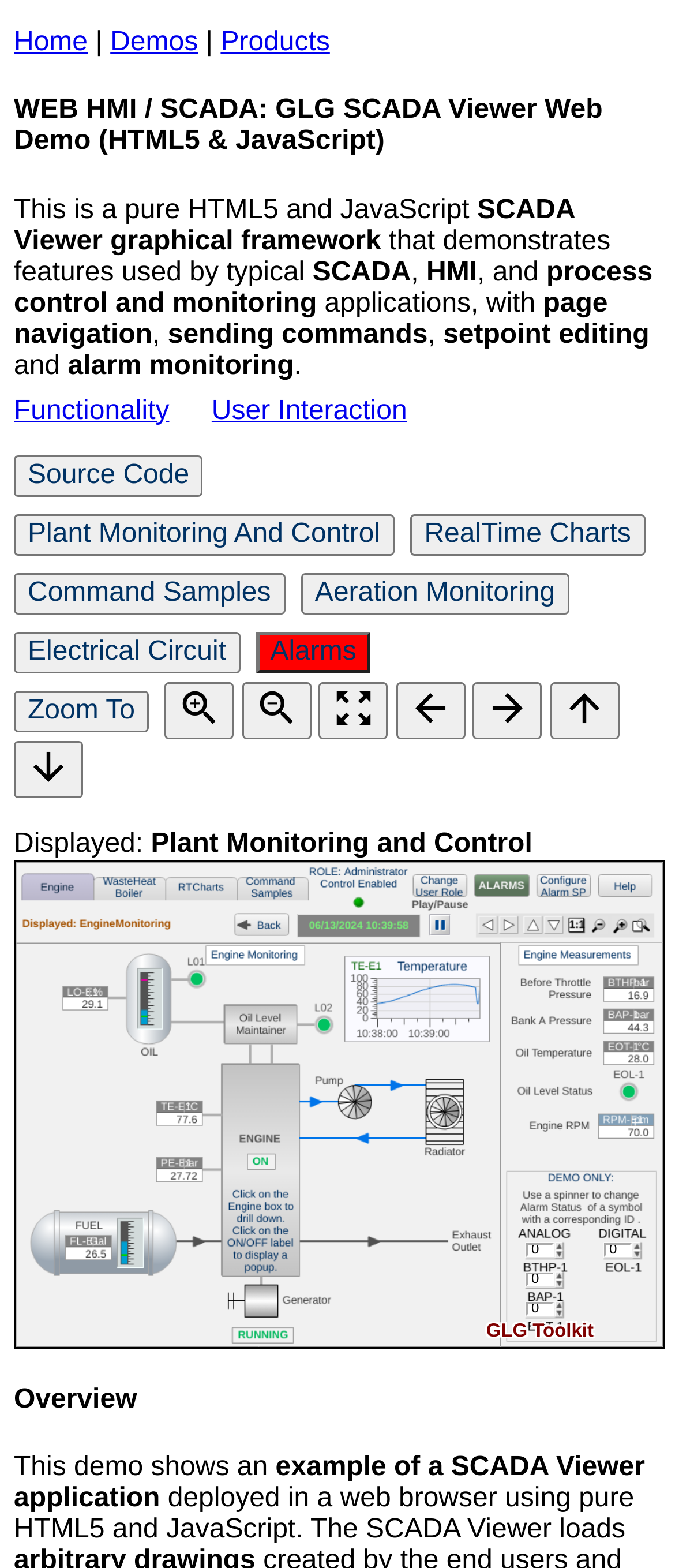Can you identify the bounding box coordinates of the clickable region needed to carry out this instruction: 'Click the Source Code button'? The coordinates should be four float numbers within the range of 0 to 1, stated as [left, top, right, bottom].

[0.021, 0.29, 0.301, 0.316]